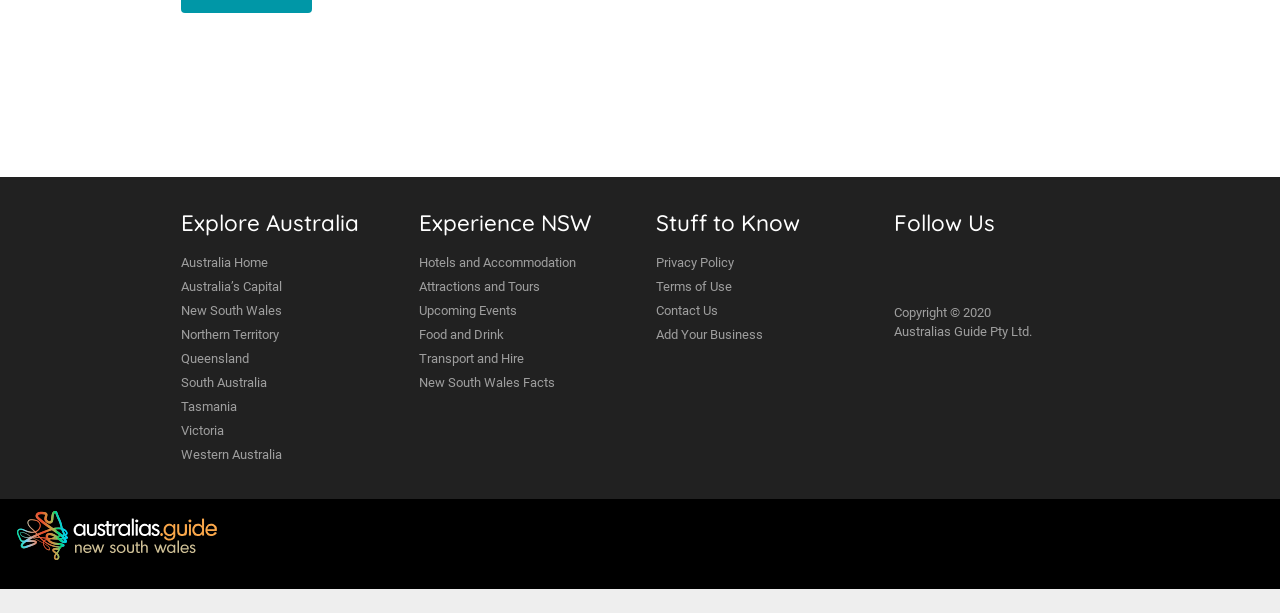Use a single word or phrase to respond to the question:
How many links are there under 'Experience NSW'?

7